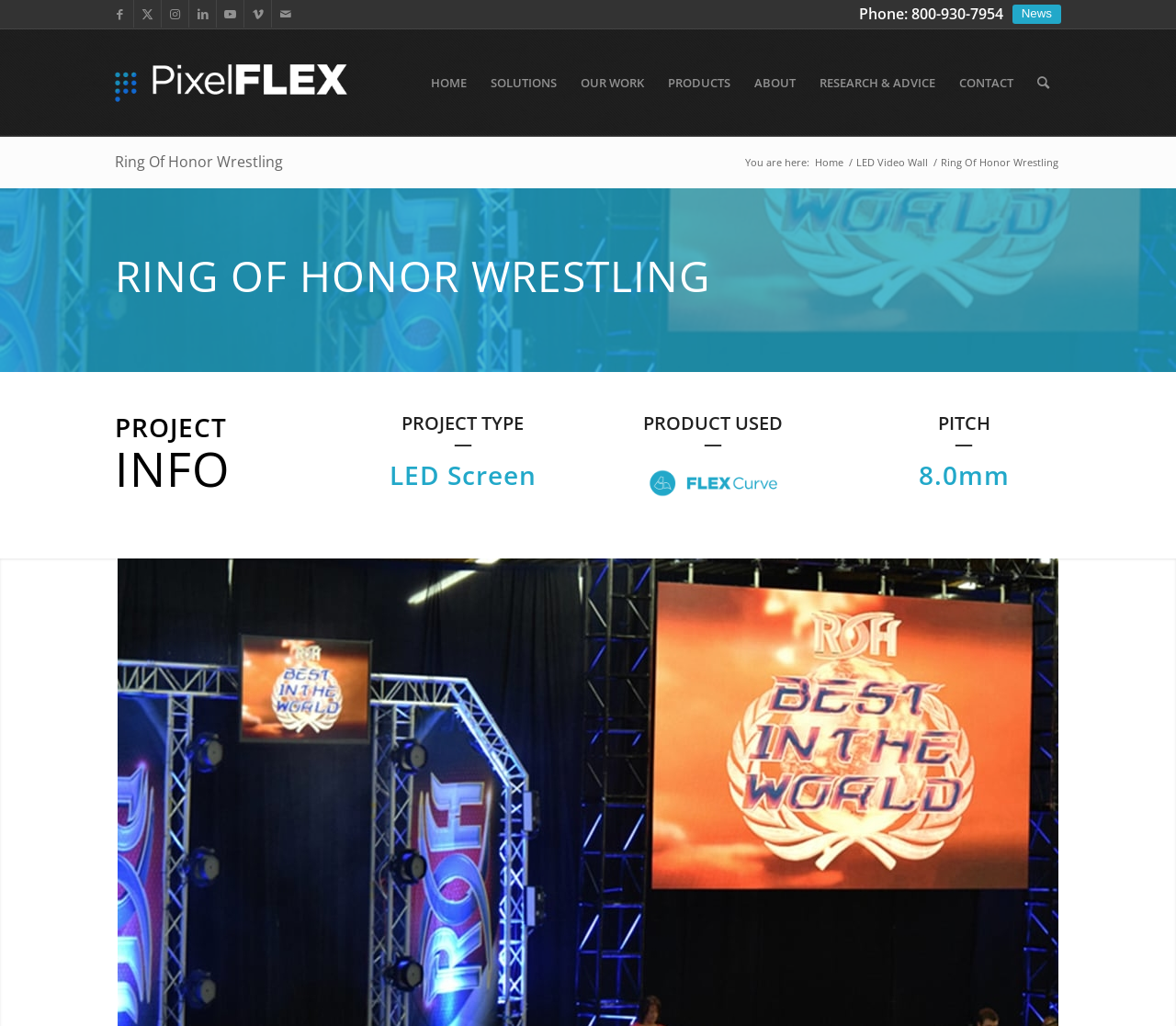Examine the screenshot and answer the question in as much detail as possible: What is the type of project displayed on the webpage?

I looked at the headings on the webpage and found the heading 'PROJECT TYPE — LED Screen', which indicates that the type of project displayed on the webpage is an LED Screen.